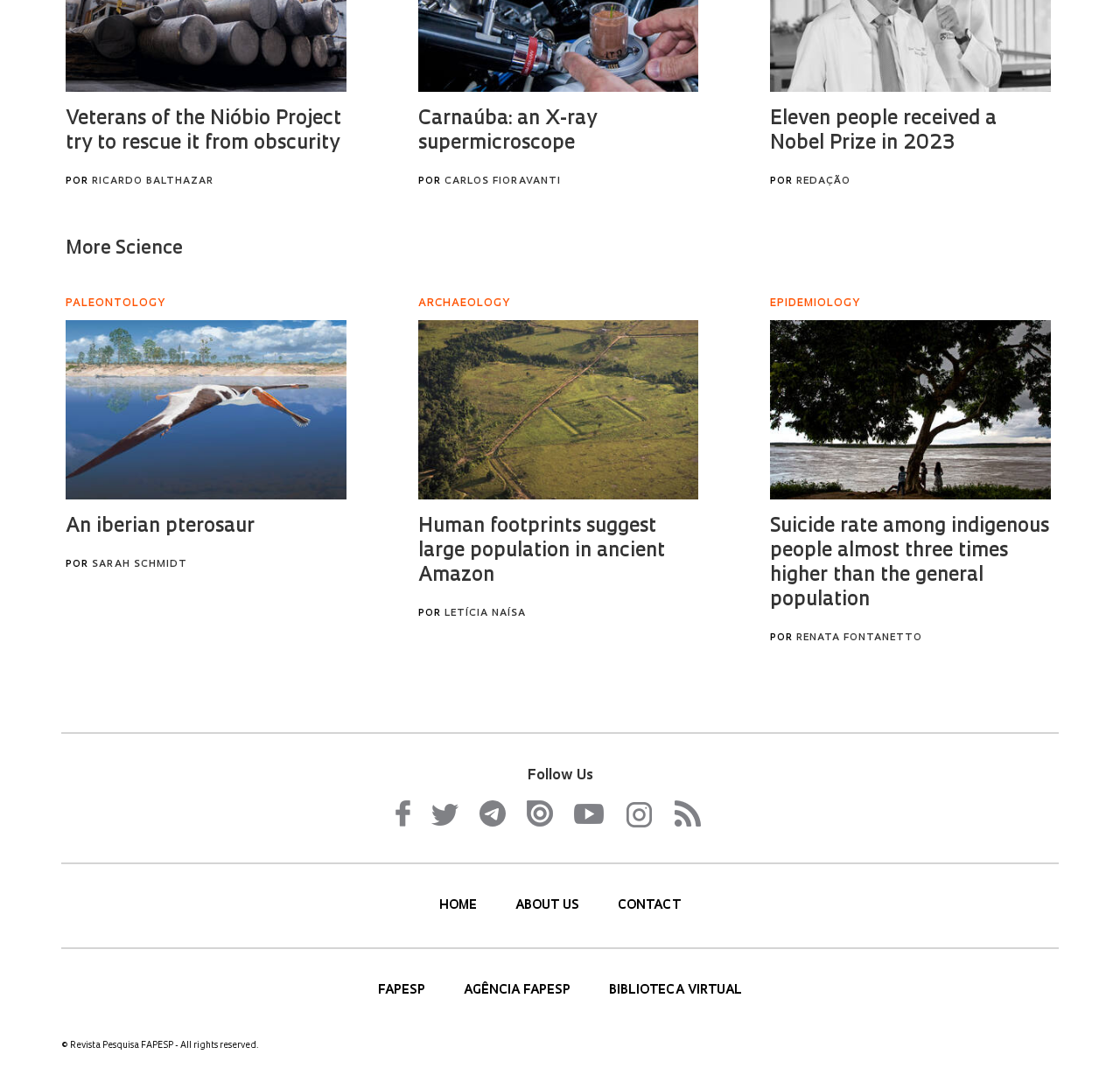Identify the bounding box coordinates of the region that should be clicked to execute the following instruction: "Go to home page".

[0.392, 0.842, 0.429, 0.854]